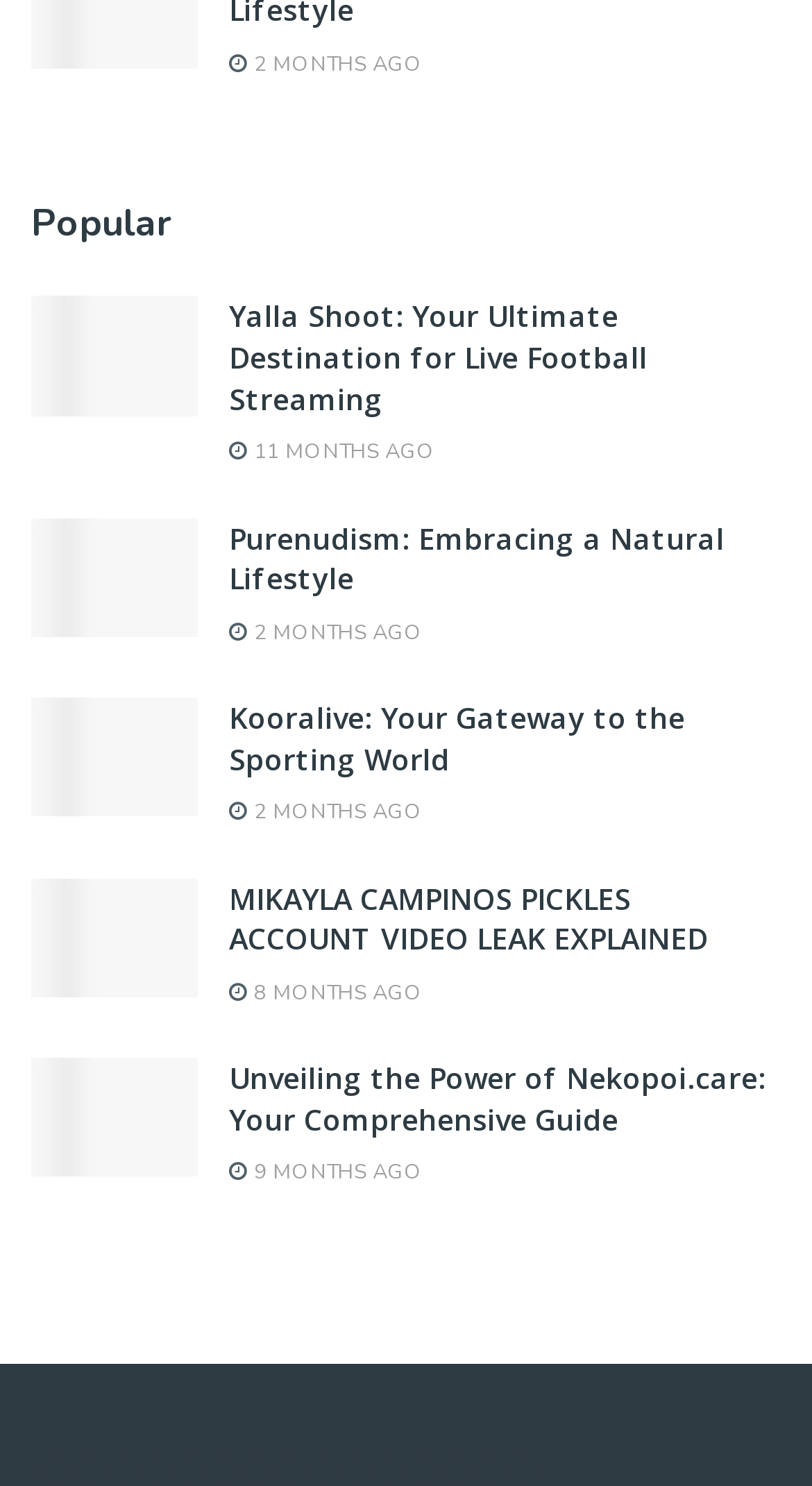Please find the bounding box coordinates of the element that must be clicked to perform the given instruction: "Click on the 'yalla shoot' link". The coordinates should be four float numbers from 0 to 1, i.e., [left, top, right, bottom].

[0.038, 0.199, 0.244, 0.28]